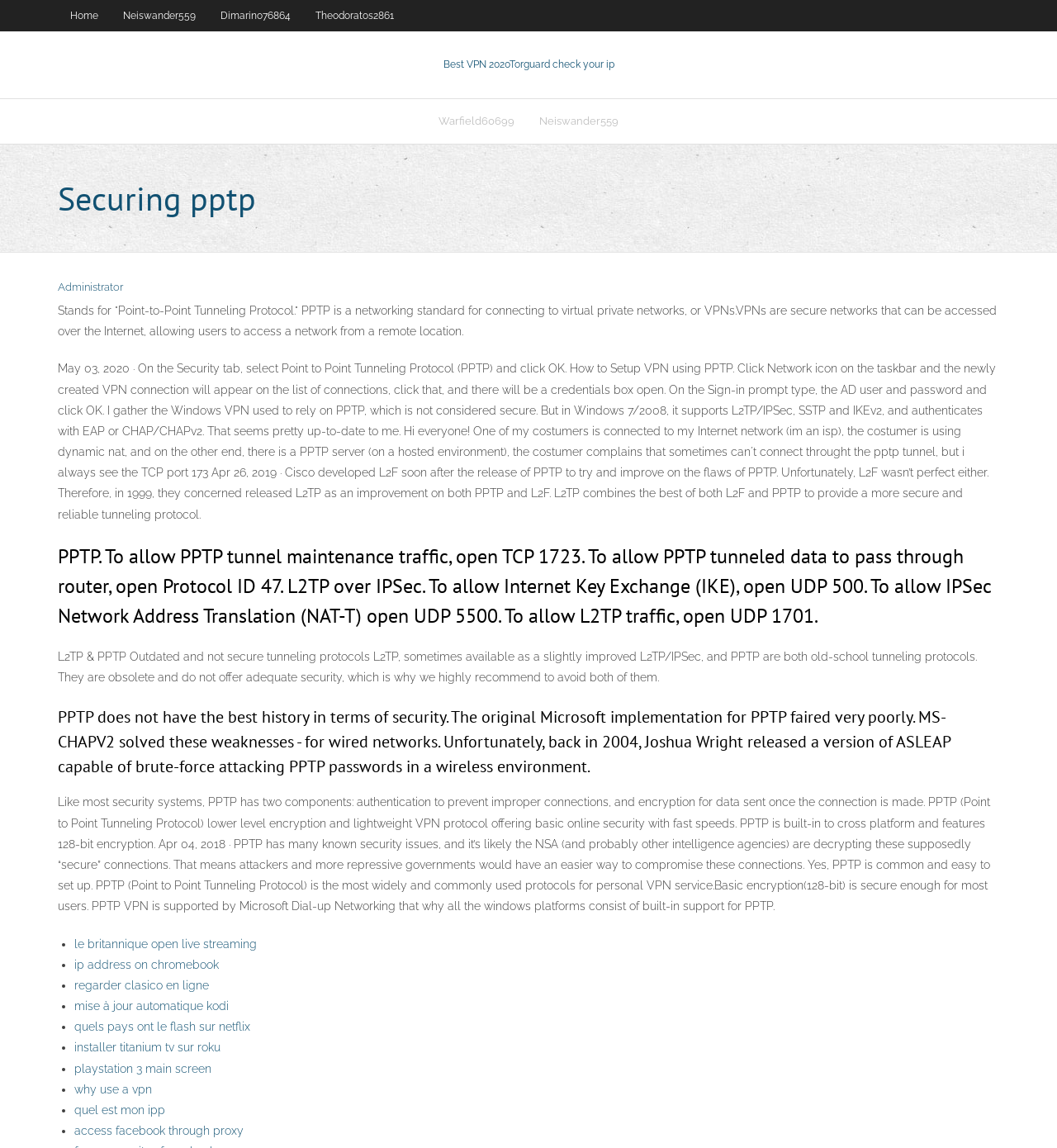Locate the coordinates of the bounding box for the clickable region that fulfills this instruction: "Click Read more".

None